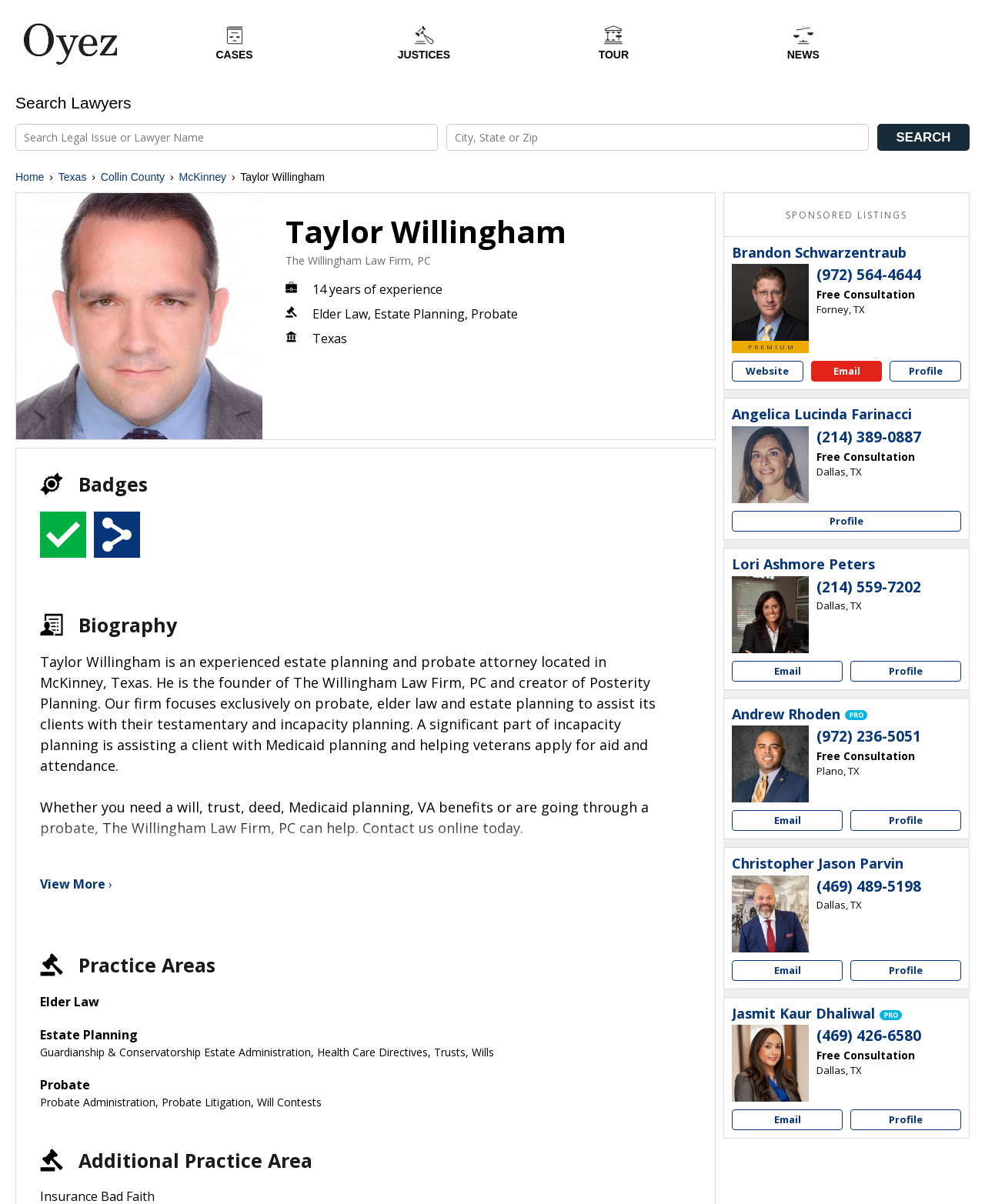Give a concise answer using one word or a phrase to the following question:
What is the location of Taylor Willingham's law firm?

McKinney, Texas